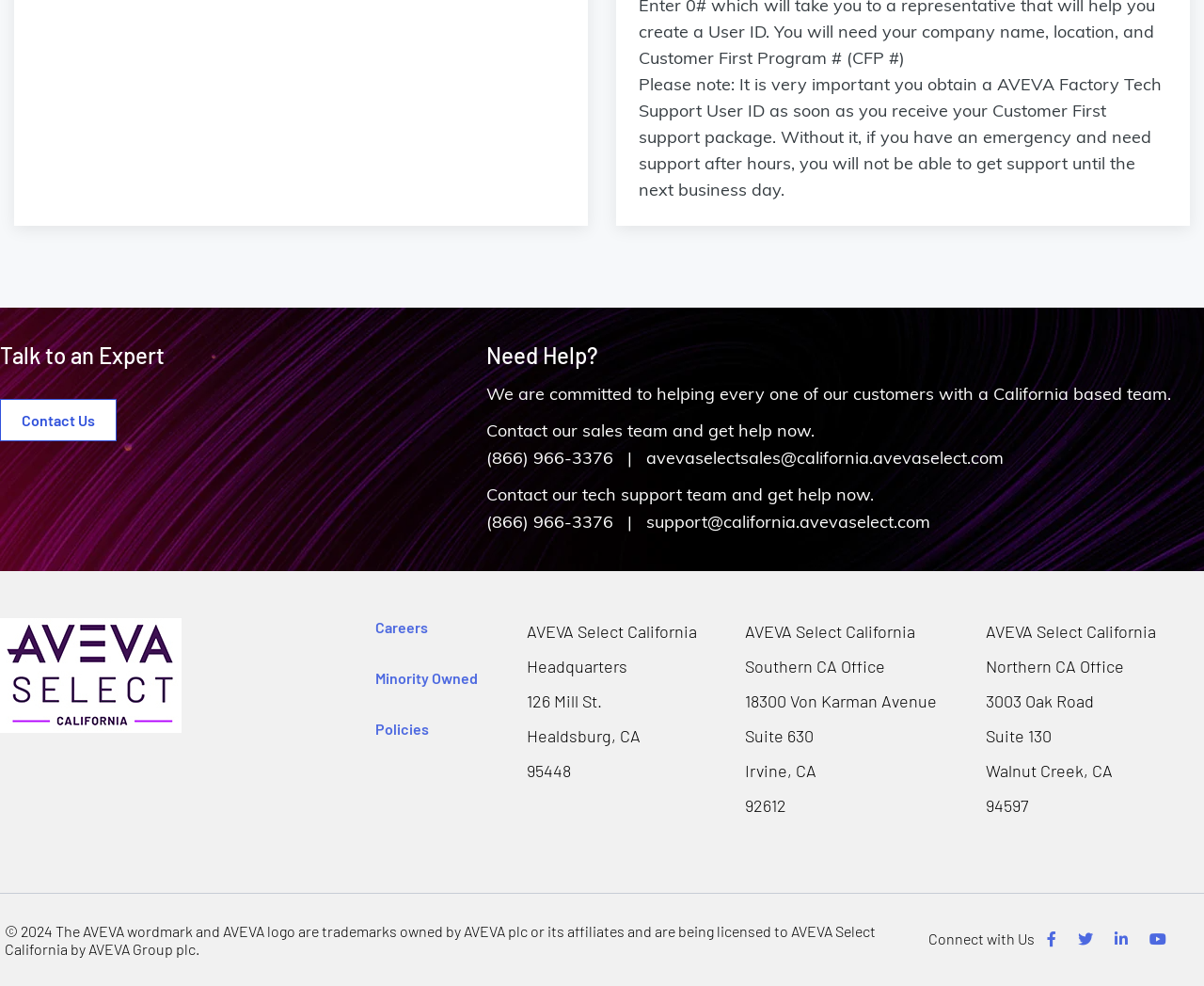Using the details in the image, give a detailed response to the question below:
What are the three office locations of AVEVA Select California?

The three office locations of AVEVA Select California can be found in the footer section of the webpage, where the addresses of the Headquarters, Southern CA Office, and Northern CA Office are listed, which are located in Healdsburg, Irvine, and Walnut Creek, respectively.